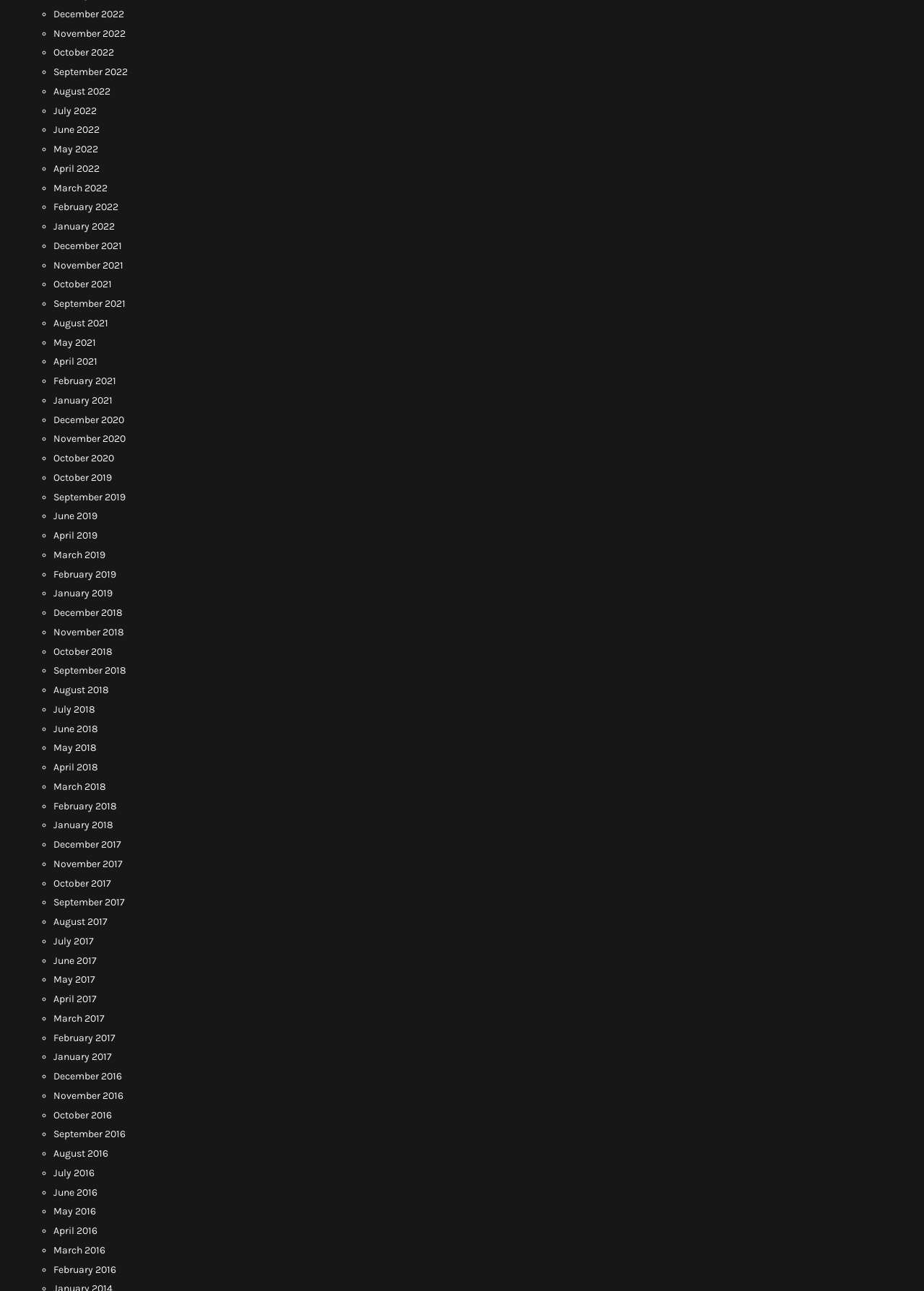Locate the bounding box coordinates of the clickable element to fulfill the following instruction: "Click on December 2022". Provide the coordinates as four float numbers between 0 and 1 in the format [left, top, right, bottom].

[0.058, 0.006, 0.134, 0.016]